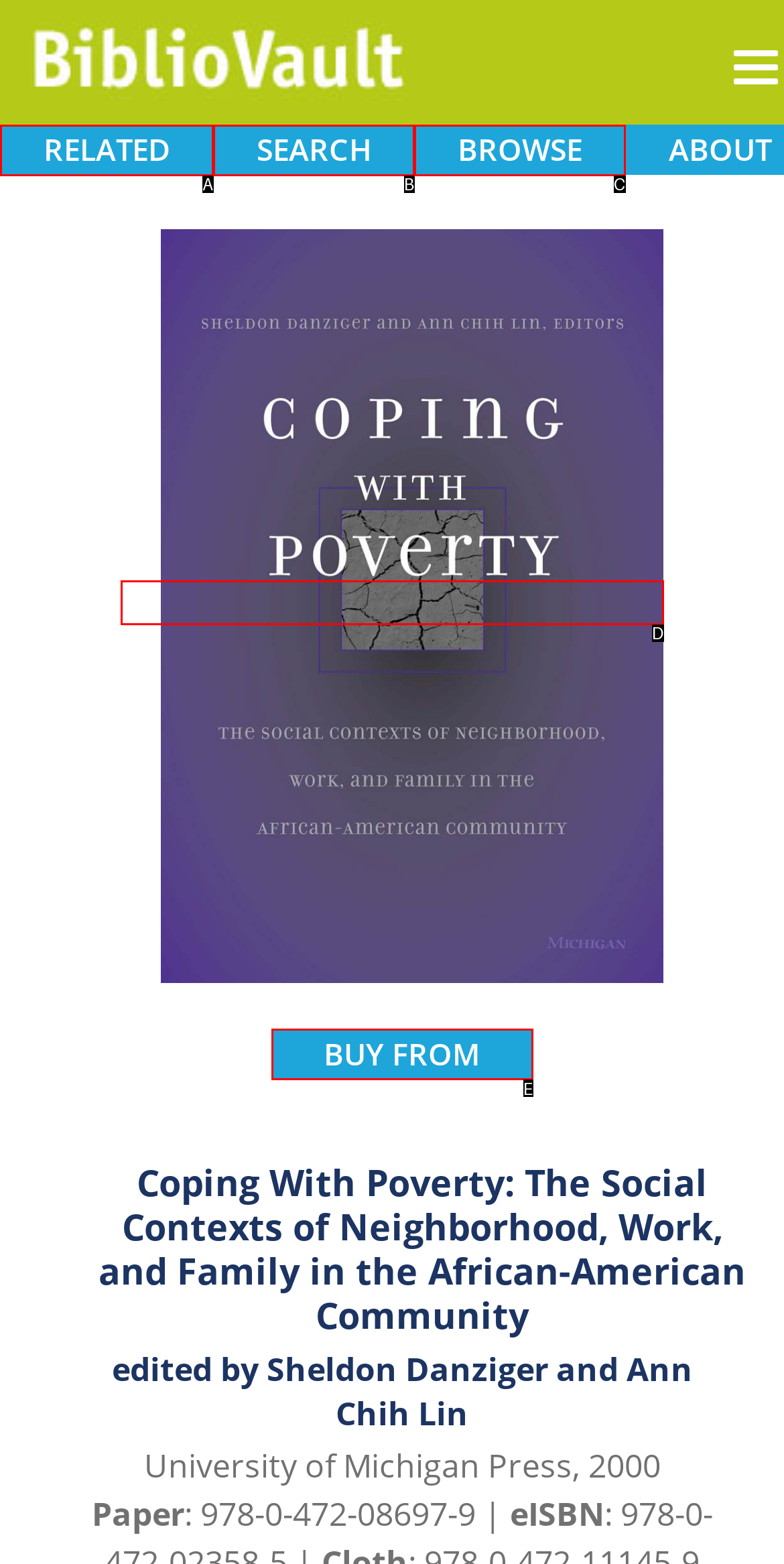Match the element description: BUY FROM to the correct HTML element. Answer with the letter of the selected option.

E